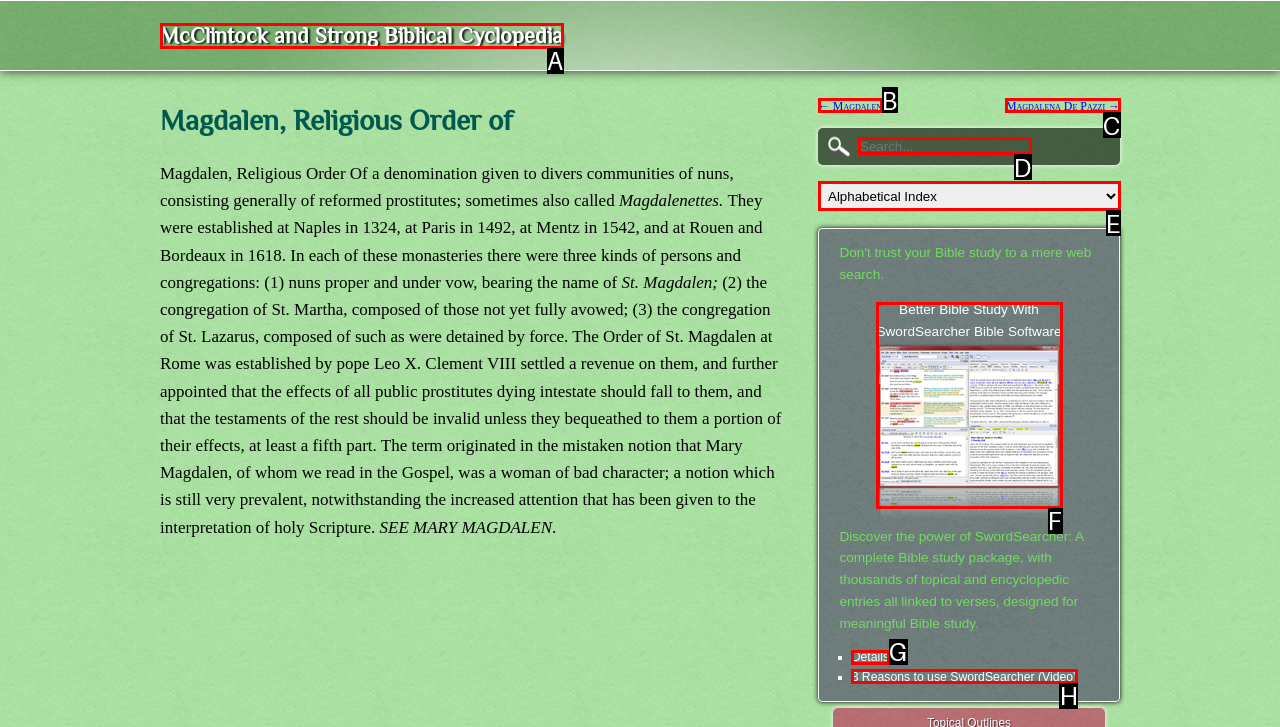Indicate the HTML element that should be clicked to perform the task: Watch 3 Reasons to use SwordSearcher video Reply with the letter corresponding to the chosen option.

H